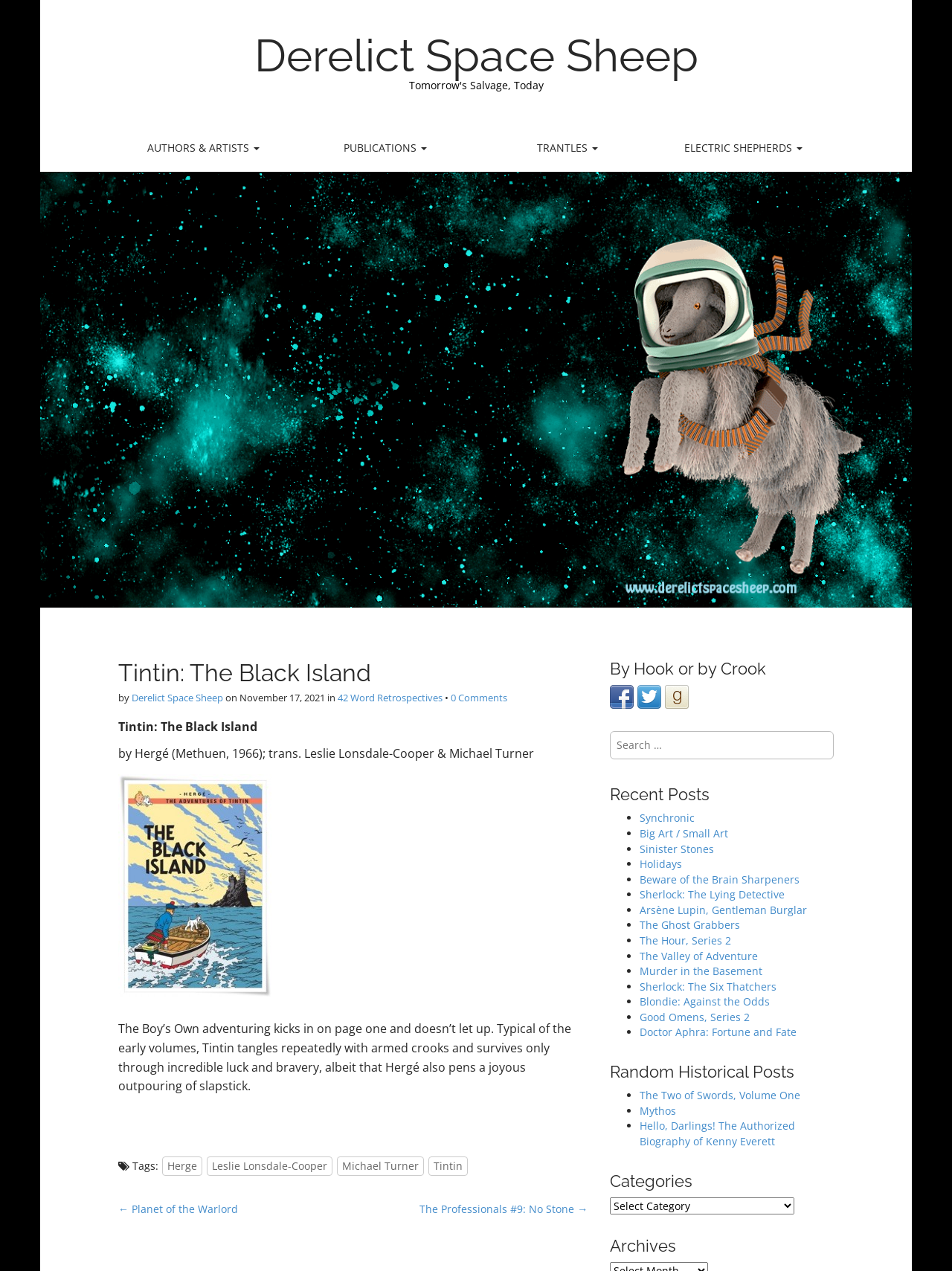Determine the bounding box coordinates of the clickable element to achieve the following action: 'Search for something'. Provide the coordinates as four float values between 0 and 1, formatted as [left, top, right, bottom].

[0.641, 0.575, 0.876, 0.598]